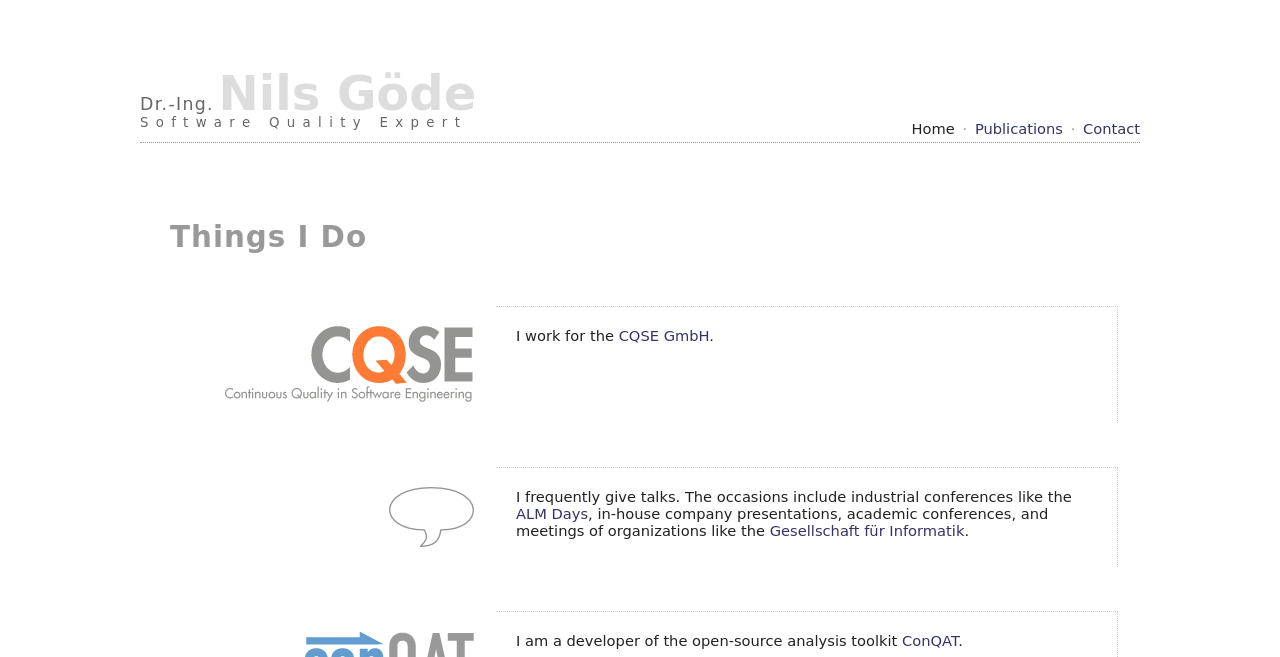Using the details from the image, please elaborate on the following question: What is the name of the company Dr.-Ing. Nils Göde works for?

In the 'Things I Do' section, it is mentioned that Dr.-Ing. Nils Göde works for the CQSE GmbH, which is a linkable text.